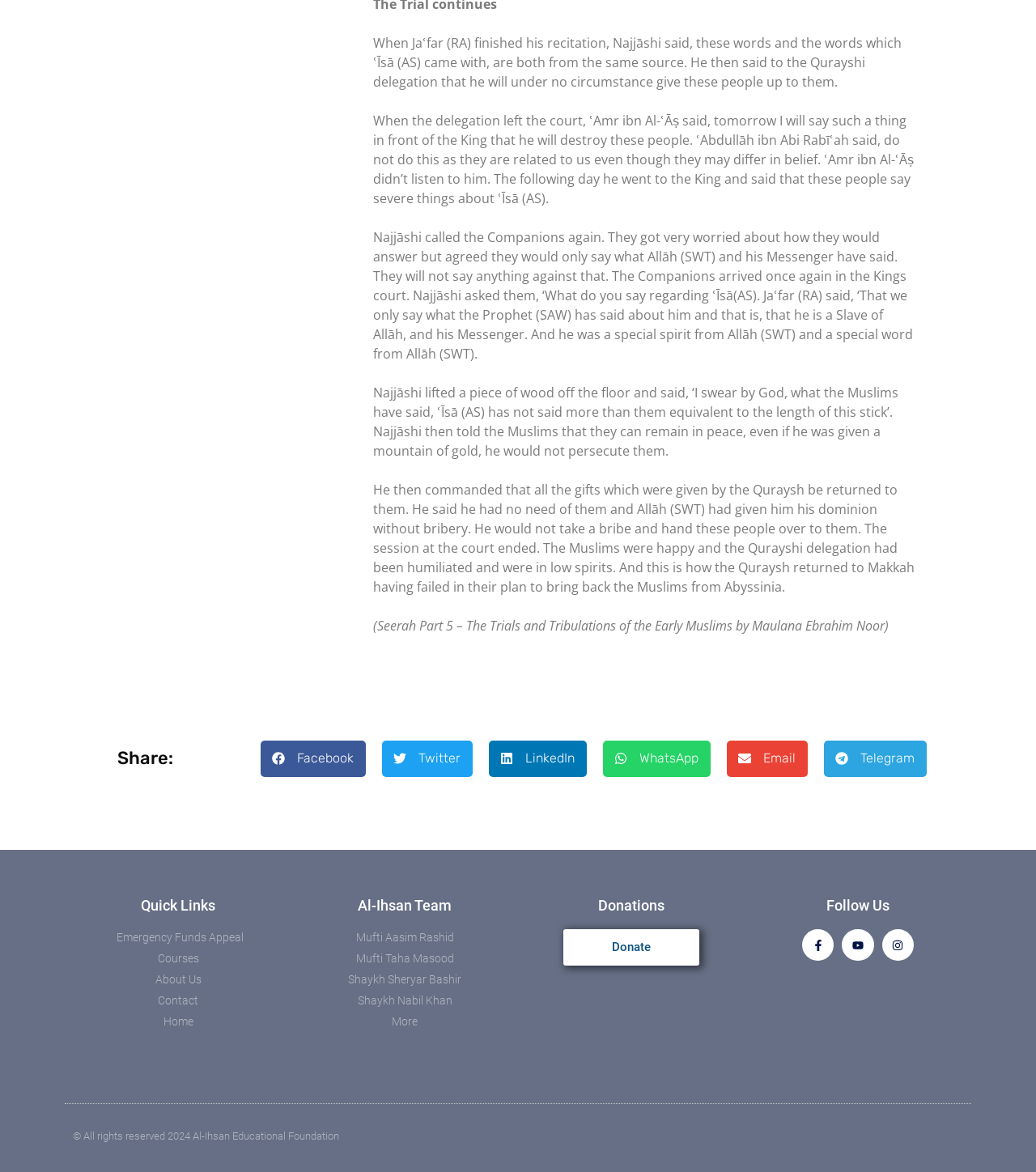Find the coordinates for the bounding box of the element with this description: "Shaykh Nabil Khan".

[0.289, 0.847, 0.492, 0.861]